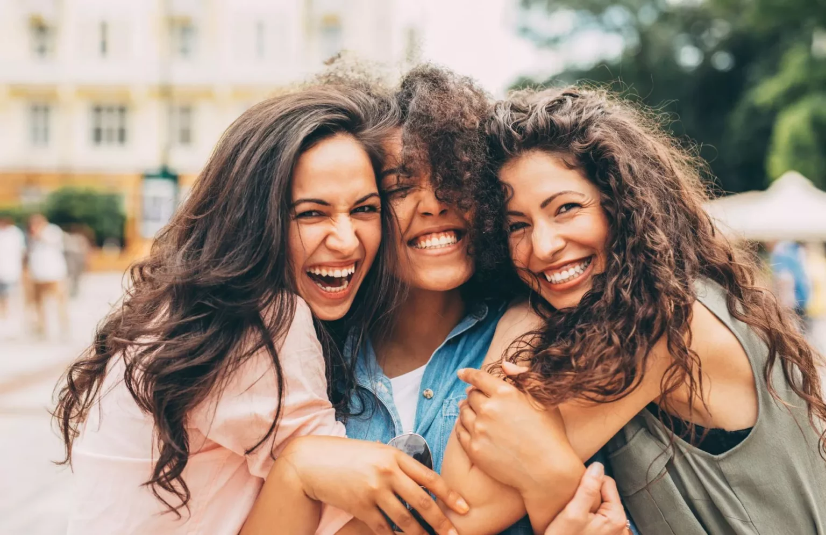Describe all the important aspects and features visible in the image.

In this vibrant image, three joyful women embrace each other, radiating warmth and friendship. Their laughter is palpable, reflecting a moment of genuine happiness as they enjoy each other’s company outdoors. The woman on the left has long, flowing dark hair and a bright smile, wearing a light pink shirt. The woman in the center, showcasing beautiful curly hair, wears a blue denim top and expresses her joy with an infectious grin. The woman on the right, with cascading curls, wears a casual green tank top, adding to the lively atmosphere. The background captures a scenic park setting with hints of greenery and blurred figures of other people, enhancing the feeling of a joyful day shared among friends. This image represents the essence of connection and the joy found in friendship.